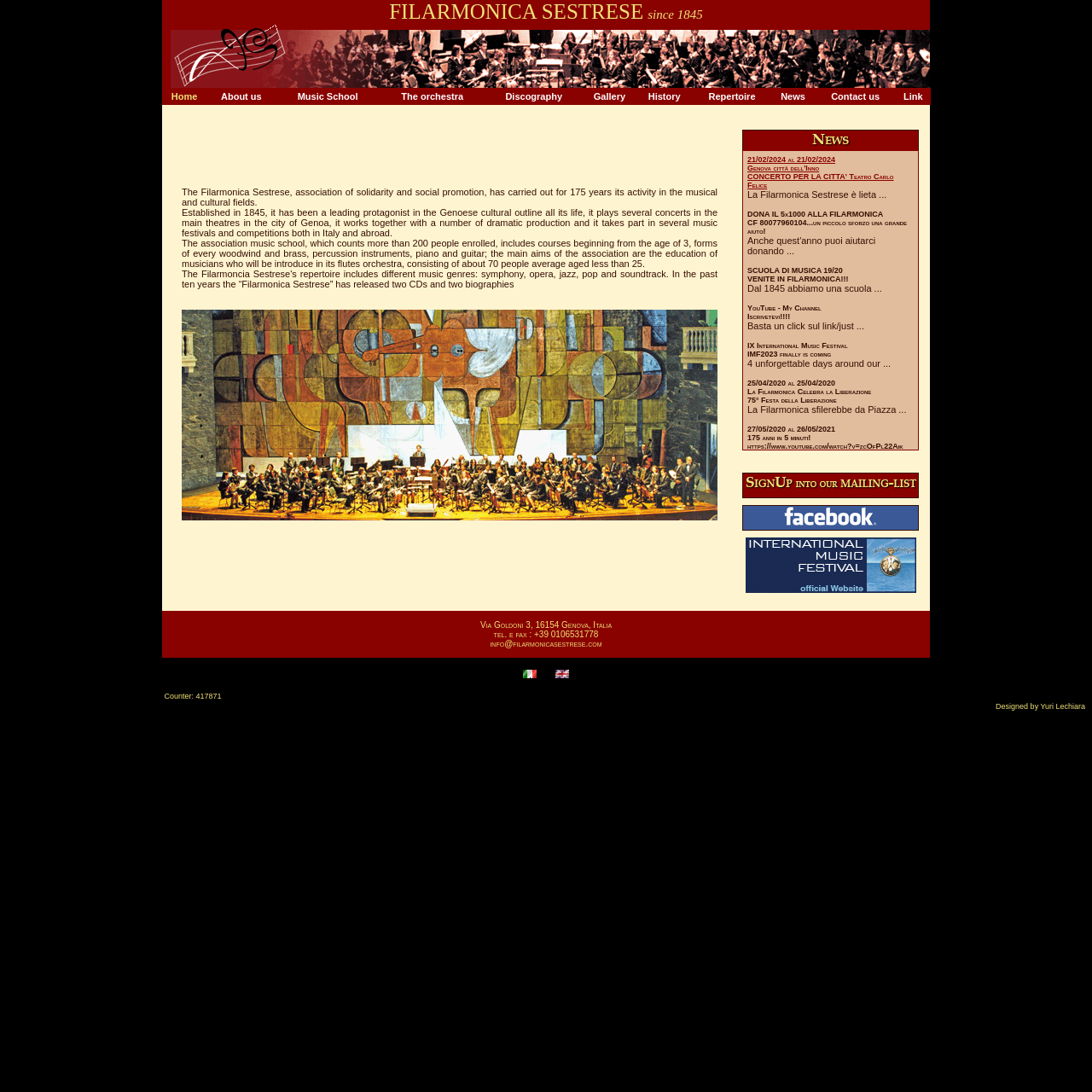Please identify the bounding box coordinates of the clickable area that will allow you to execute the instruction: "Click on the 'Home' link".

None